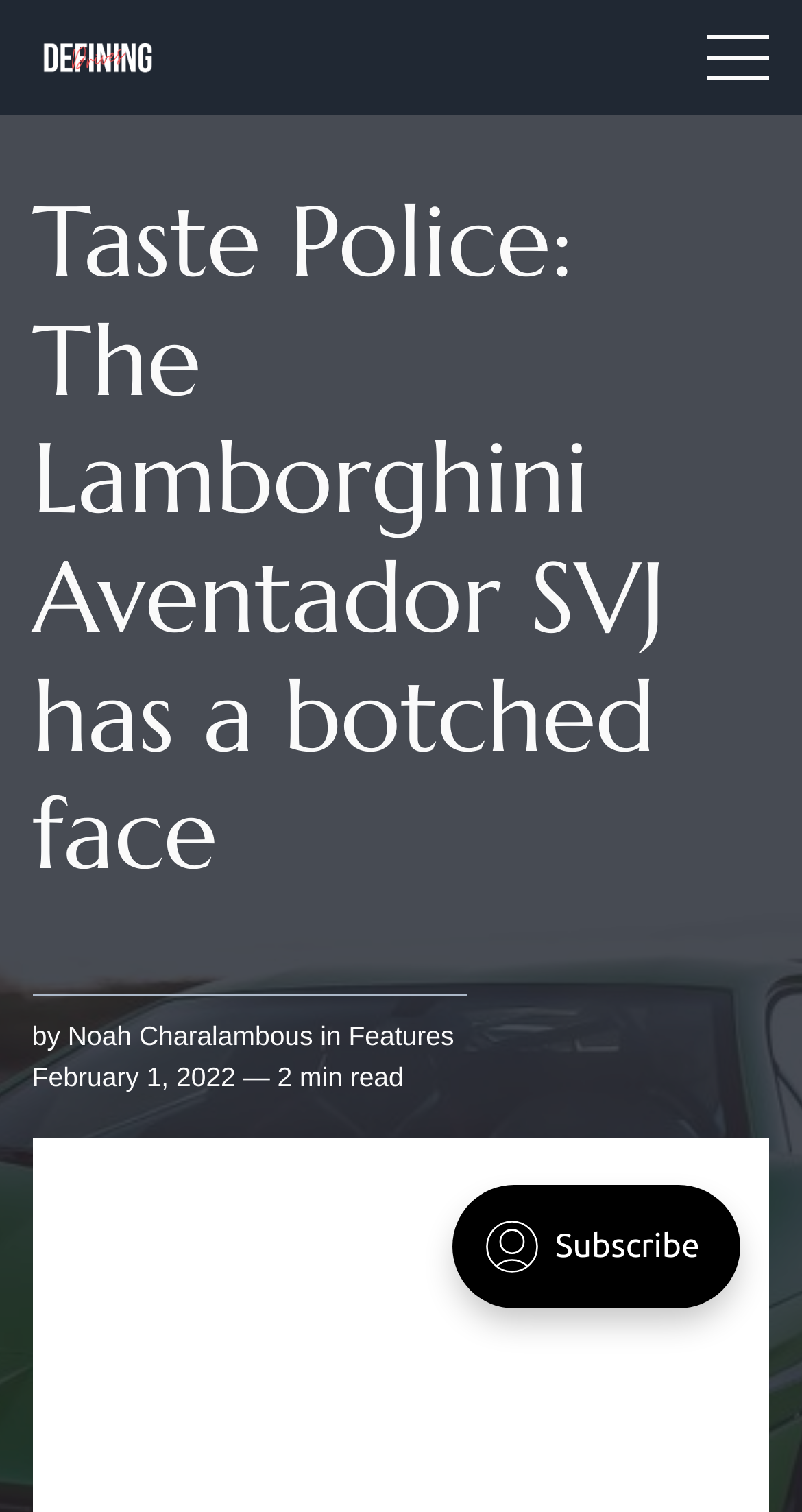Offer a detailed explanation of the webpage layout and contents.

The webpage is about a car review, specifically the Lamborghini Aventador SVJ, with a focus on its design flaws. At the top left corner, there is a link to "Defining Drives home" accompanied by a small image. Below this, there is a large heading that reads "Taste Police: The Lamborghini Aventador SVJ has a botched face", taking up most of the top section of the page.

To the right of the heading, there is a section with the author's name, "Noah Charalambous", and the category "Features", both of which are clickable links. Below this, there is a timestamp indicating that the article was published on February 1, 2022, and can be read in 2 minutes.

At the bottom right corner of the page, there is an iframe with the label "portal-trigger", which appears to be a portal or widget of some kind. Overall, the page has a simple layout with a clear focus on the article's title and content.